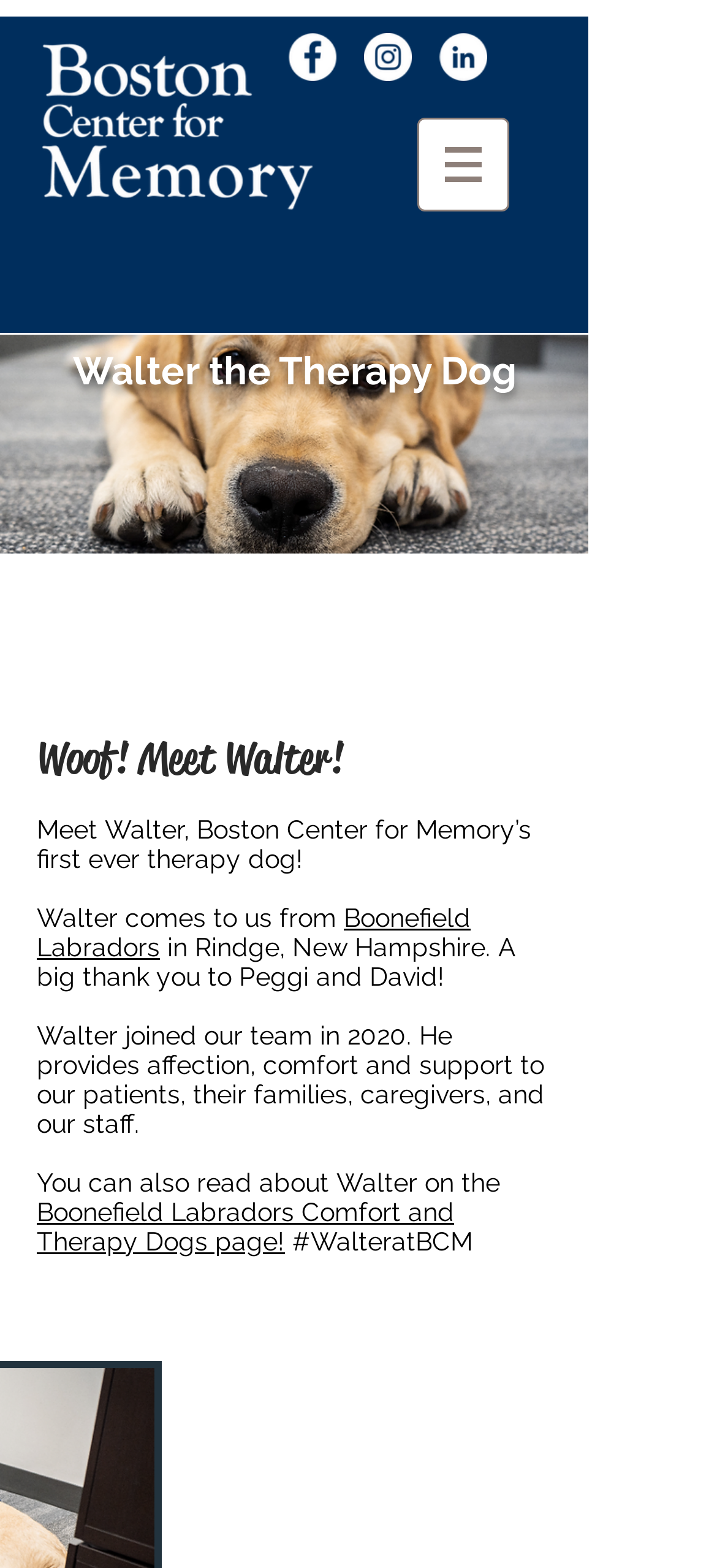Summarize the webpage with intricate details.

The webpage is about Walter, the first therapy dog at Boston Center for Memory (BCM). At the top left corner, there is a BCM logo, which is an image linked to the homepage. Next to the logo, there is a social bar with links to Facebook, Instagram, and LinkedIn, each represented by an icon.

Below the social bar, there is a site search iframe. On the top right corner, there is a navigation menu with a button that has a popup menu. The button is accompanied by an image.

The main content of the page is about Walter, the therapy dog. There is a large image of Walter on the left side of the page, taking up about half of the screen. Above the image, there is a heading that reads "Walter the Therapy Dog". Below the image, there is a heading that says "Woof! Meet Walter!".

The text content is divided into paragraphs, describing Walter's background, his role at BCM, and how he provides comfort and support to patients, families, caregivers, and staff. There are also links to Boonefield Labradors, where Walter comes from, and to a page about Walter on the Boonefield Labradors website. At the bottom of the page, there is a hashtag "#WalteratBCM".